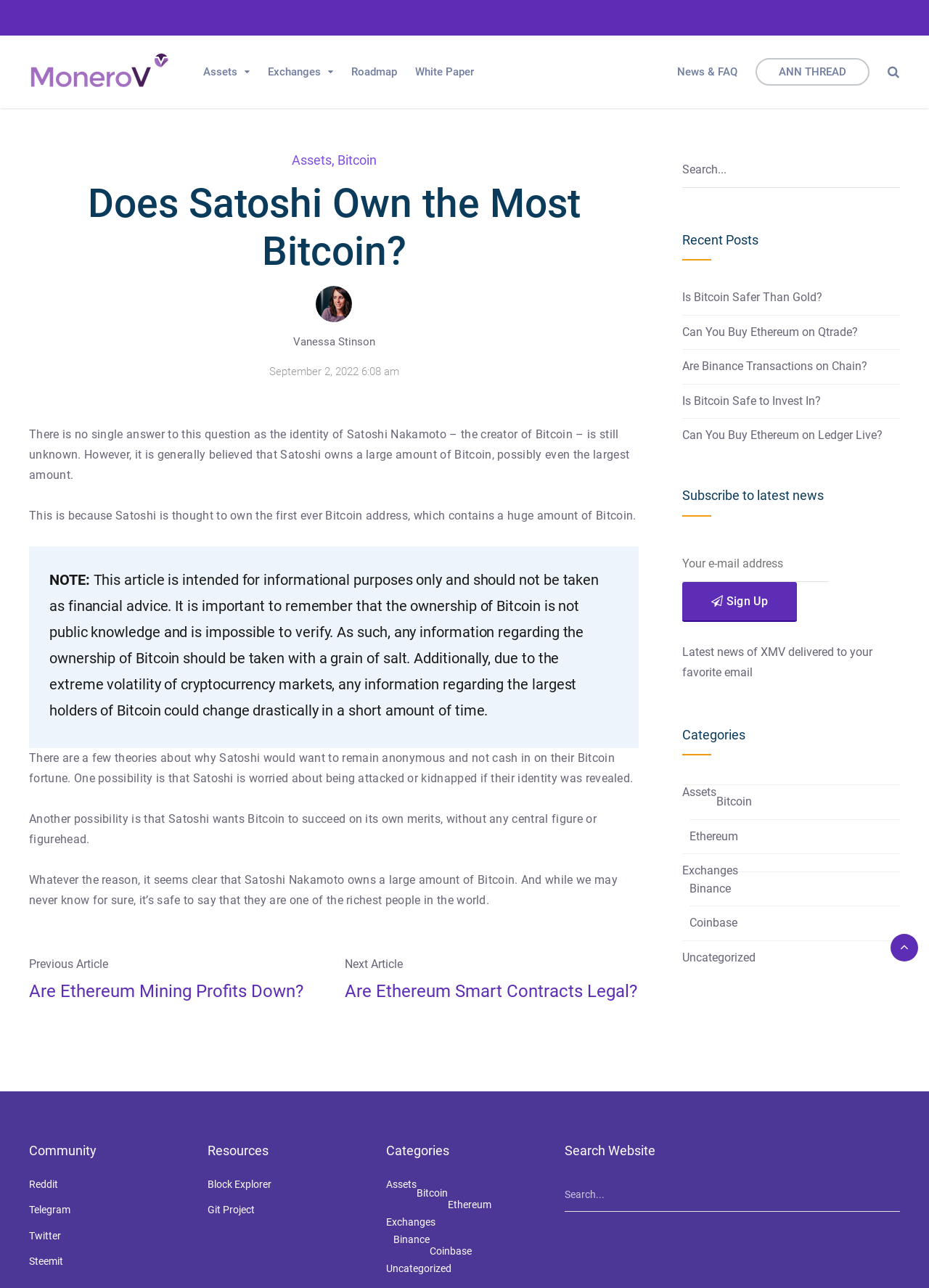Find the bounding box coordinates of the area that needs to be clicked in order to achieve the following instruction: "Check the 'Recent Posts'". The coordinates should be specified as four float numbers between 0 and 1, i.e., [left, top, right, bottom].

[0.734, 0.18, 0.969, 0.202]